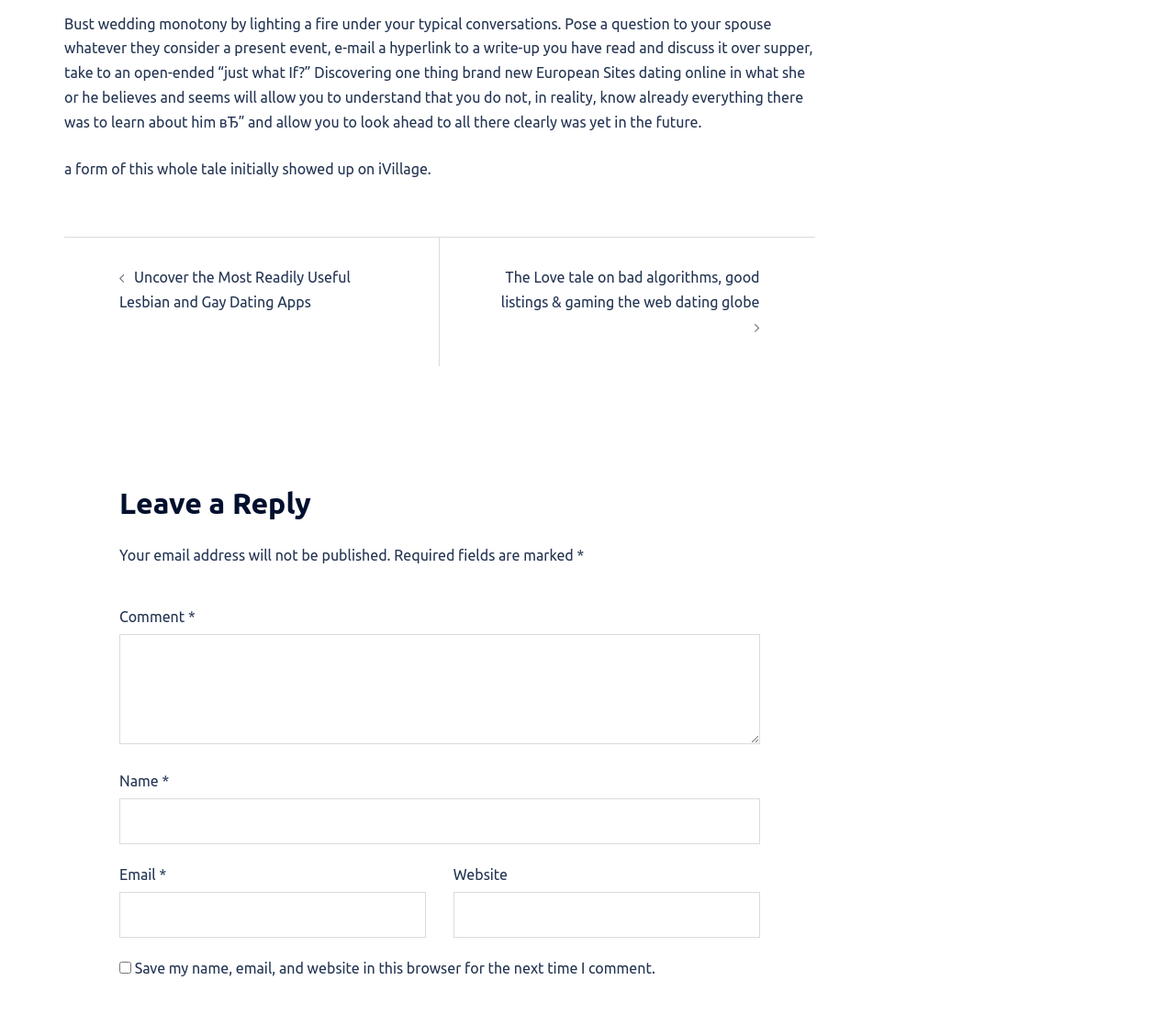From the given element description: "11", find the bounding box for the UI element. Provide the coordinates as four float numbers between 0 and 1, in the order [left, top, right, bottom].

None